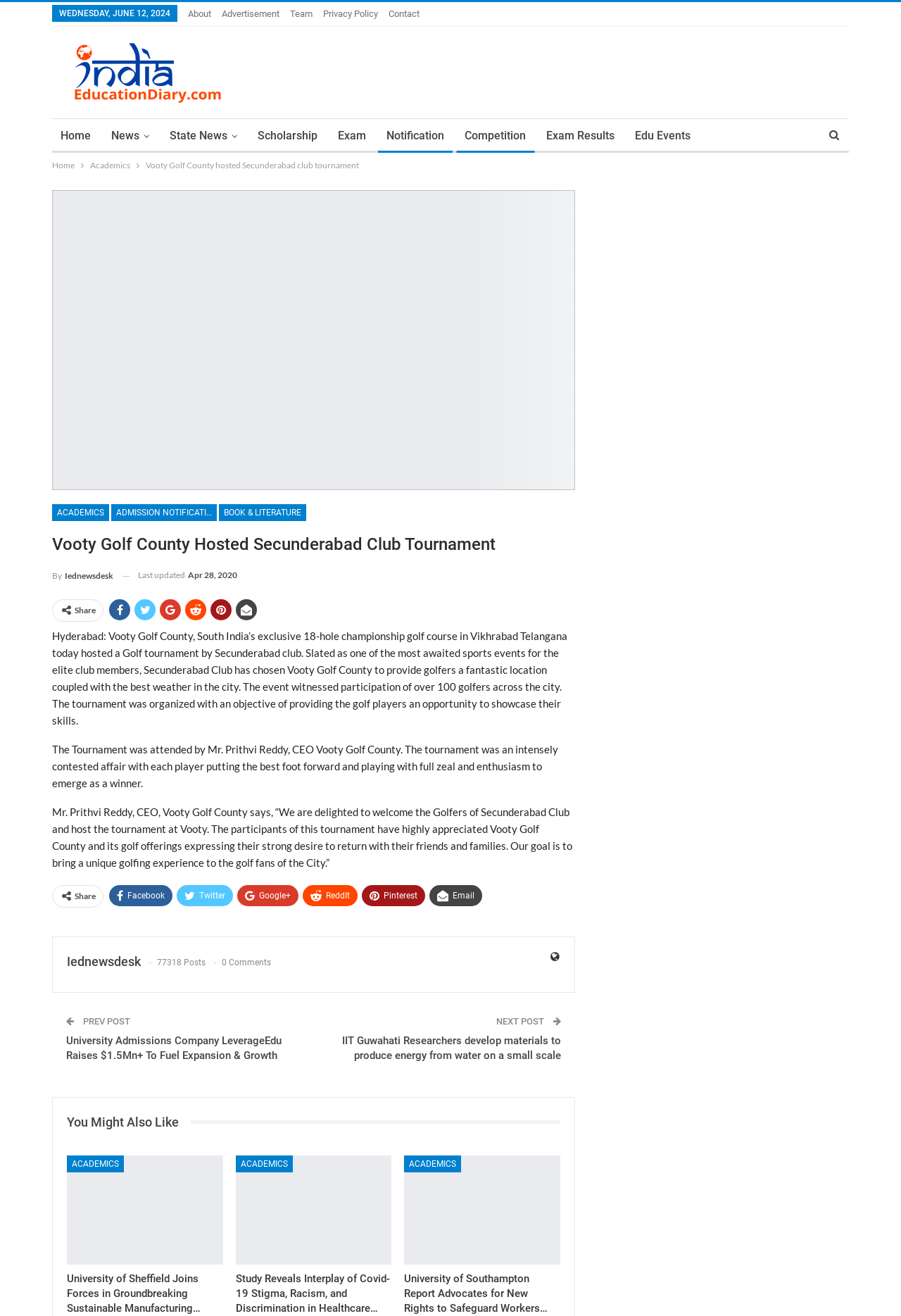How many posts has Iednewsdesk published?
Provide a one-word or short-phrase answer based on the image.

77318